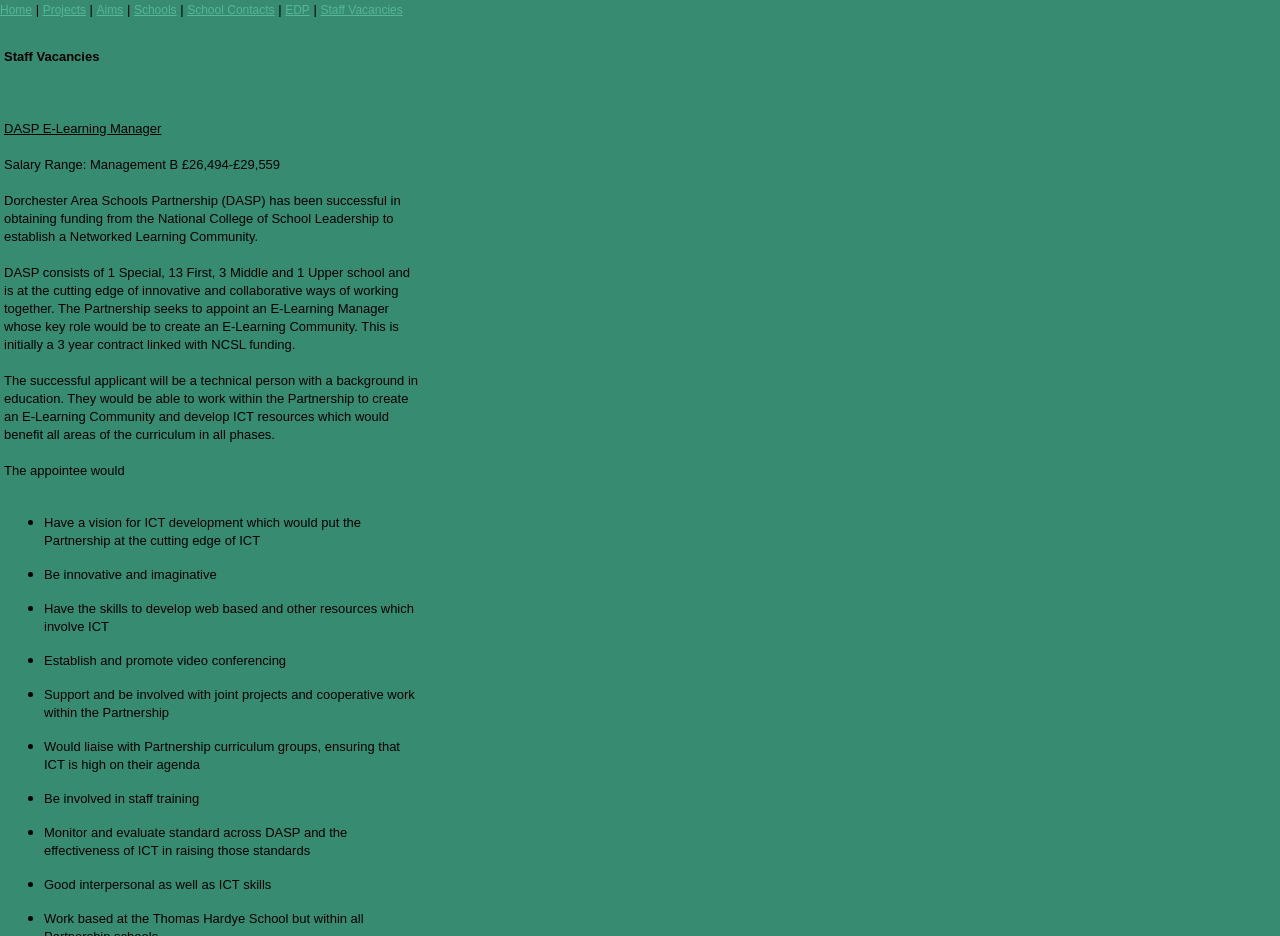What is the role of the E-Learning Manager?
Based on the image, answer the question with a single word or brief phrase.

Create an E-Learning Community